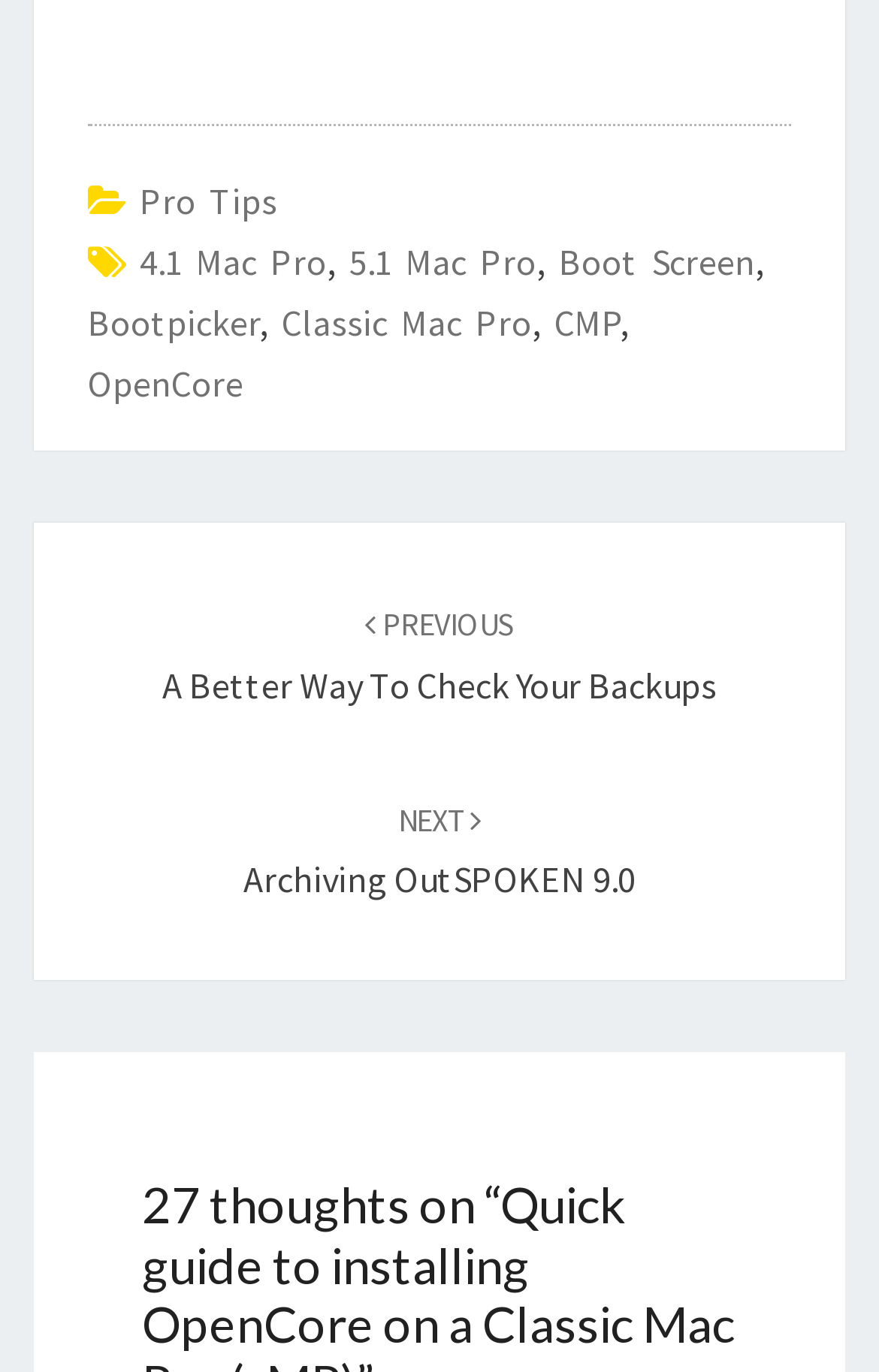Please determine the bounding box coordinates of the clickable area required to carry out the following instruction: "go to Pro Tips". The coordinates must be four float numbers between 0 and 1, represented as [left, top, right, bottom].

[0.159, 0.129, 0.315, 0.162]